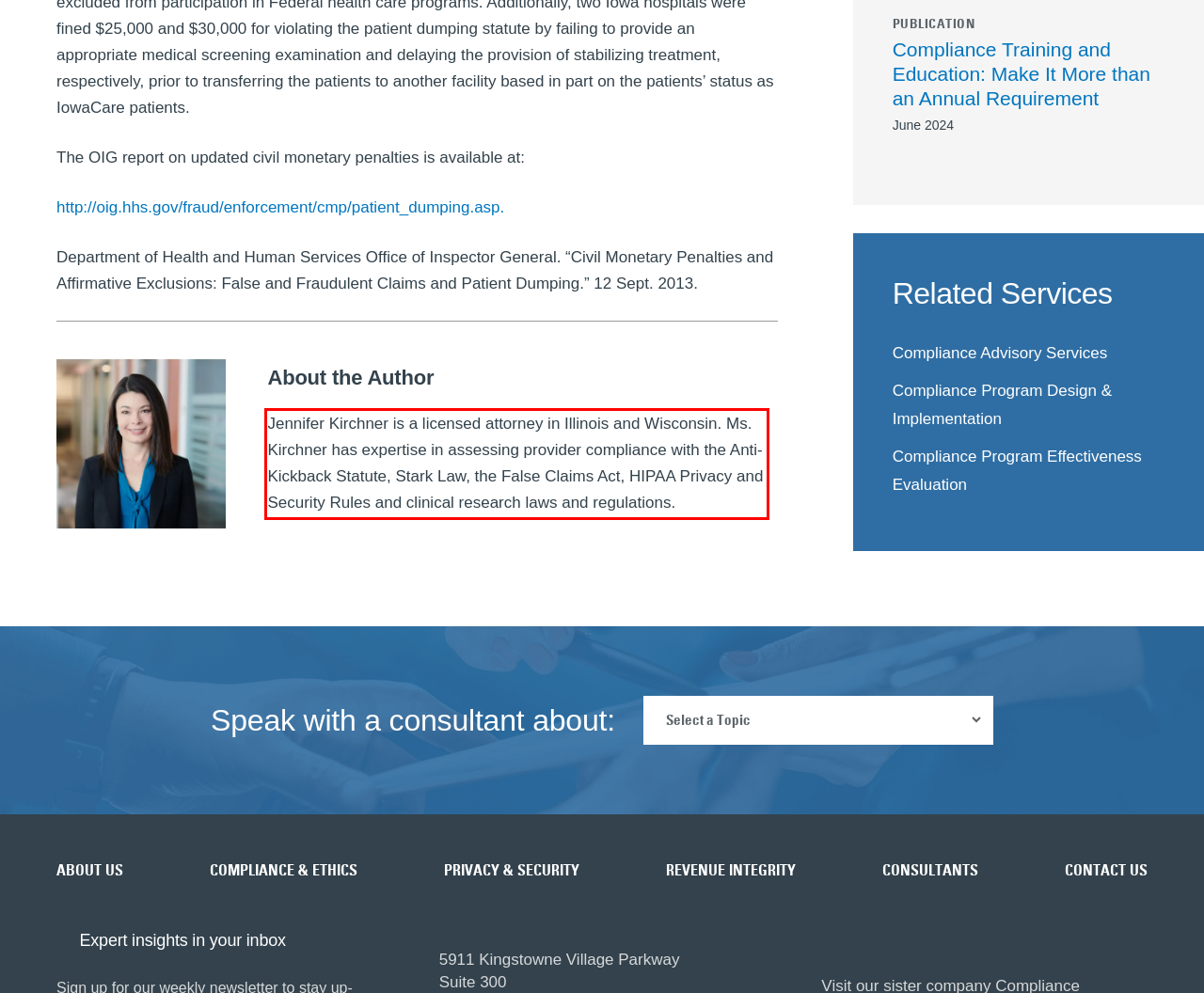Examine the webpage screenshot and use OCR to recognize and output the text within the red bounding box.

Jennifer Kirchner is a licensed attorney in Illinois and Wisconsin. Ms. Kirchner has expertise in assessing provider compliance with the Anti-Kickback Statute, Stark Law, the False Claims Act, HIPAA Privacy and Security Rules and clinical research laws and regulations.